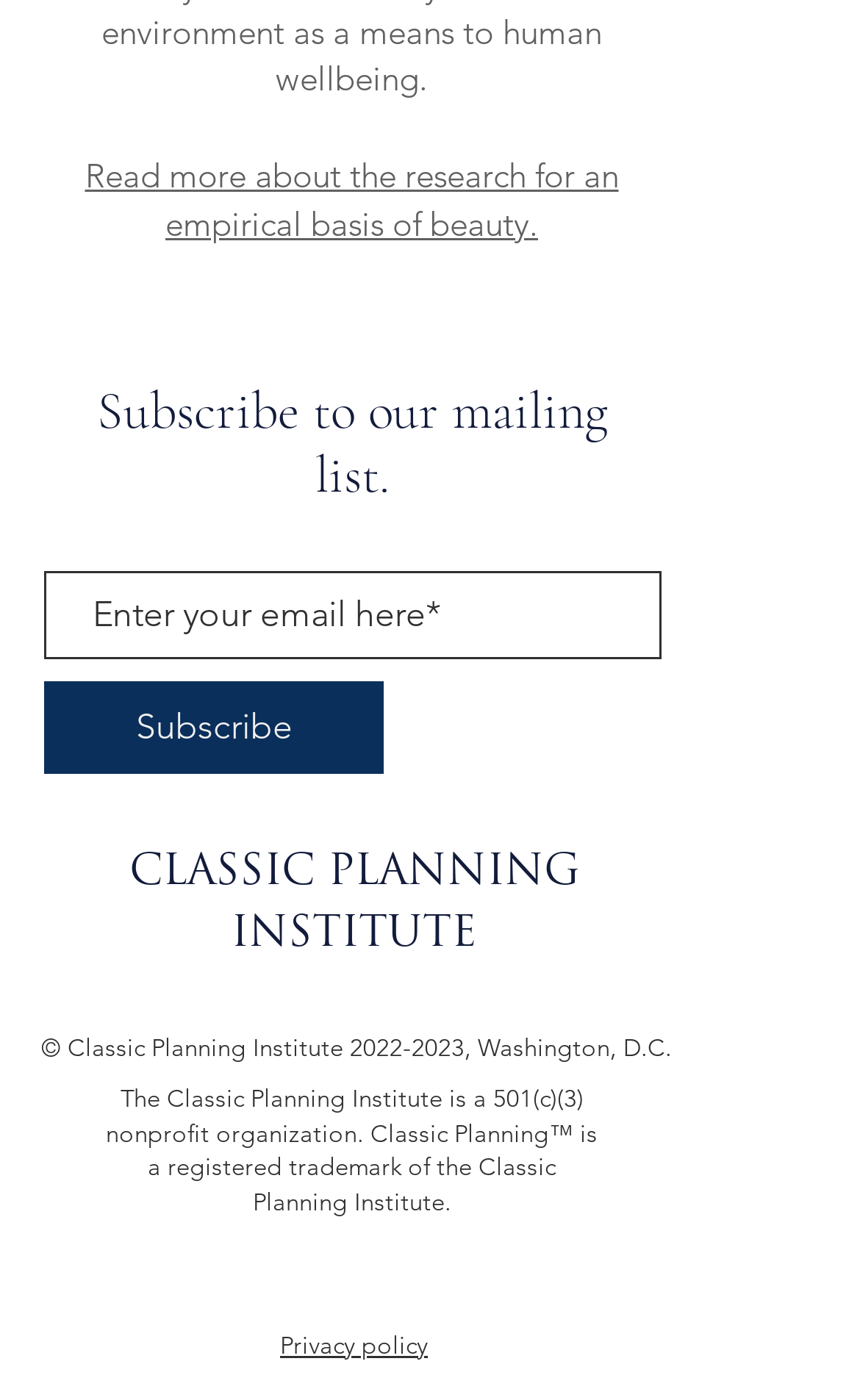Based on what you see in the screenshot, provide a thorough answer to this question: What is the name of the mailing list?

The heading above the textbox and 'Subscribe' button says 'Subscribe to our mailing list.', indicating that the mailing list is referred to as 'our mailing list'.